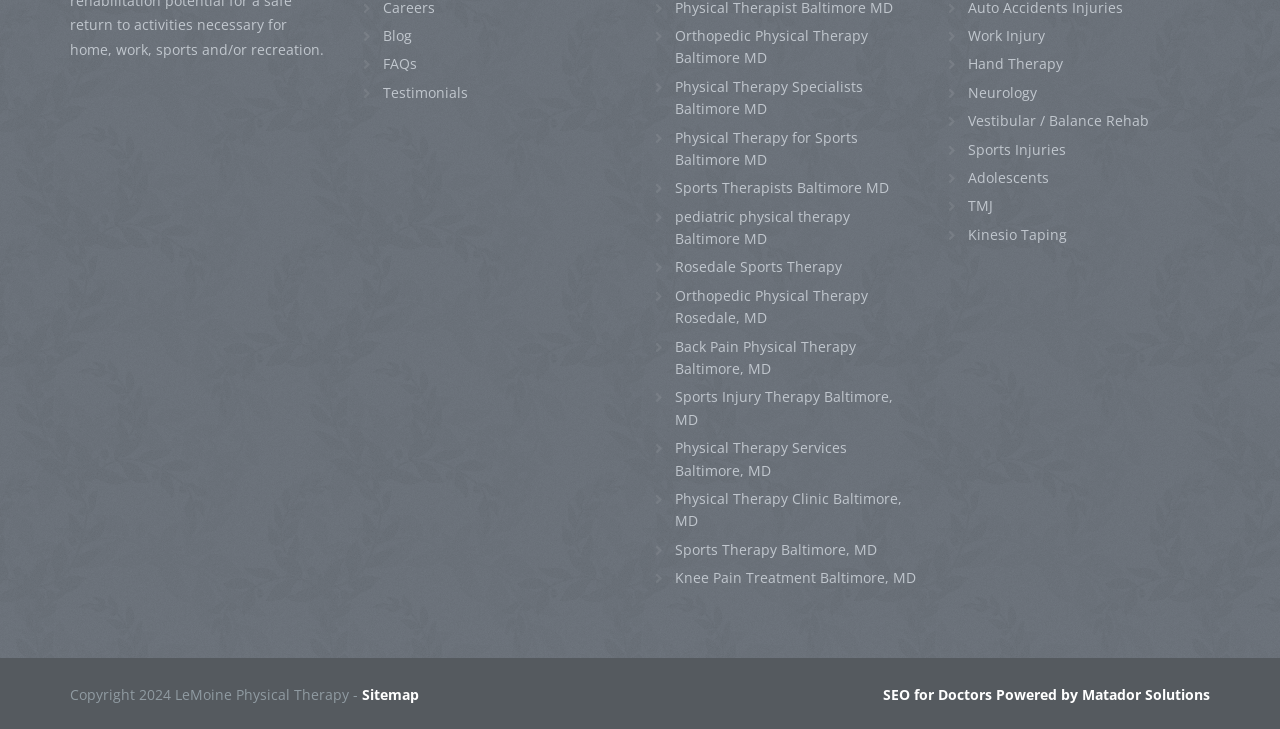Identify and provide the bounding box coordinates of the UI element described: "Vestibular / Balance Rehab". The coordinates should be formatted as [left, top, right, bottom], with each number being a float between 0 and 1.

[0.74, 0.151, 0.897, 0.182]